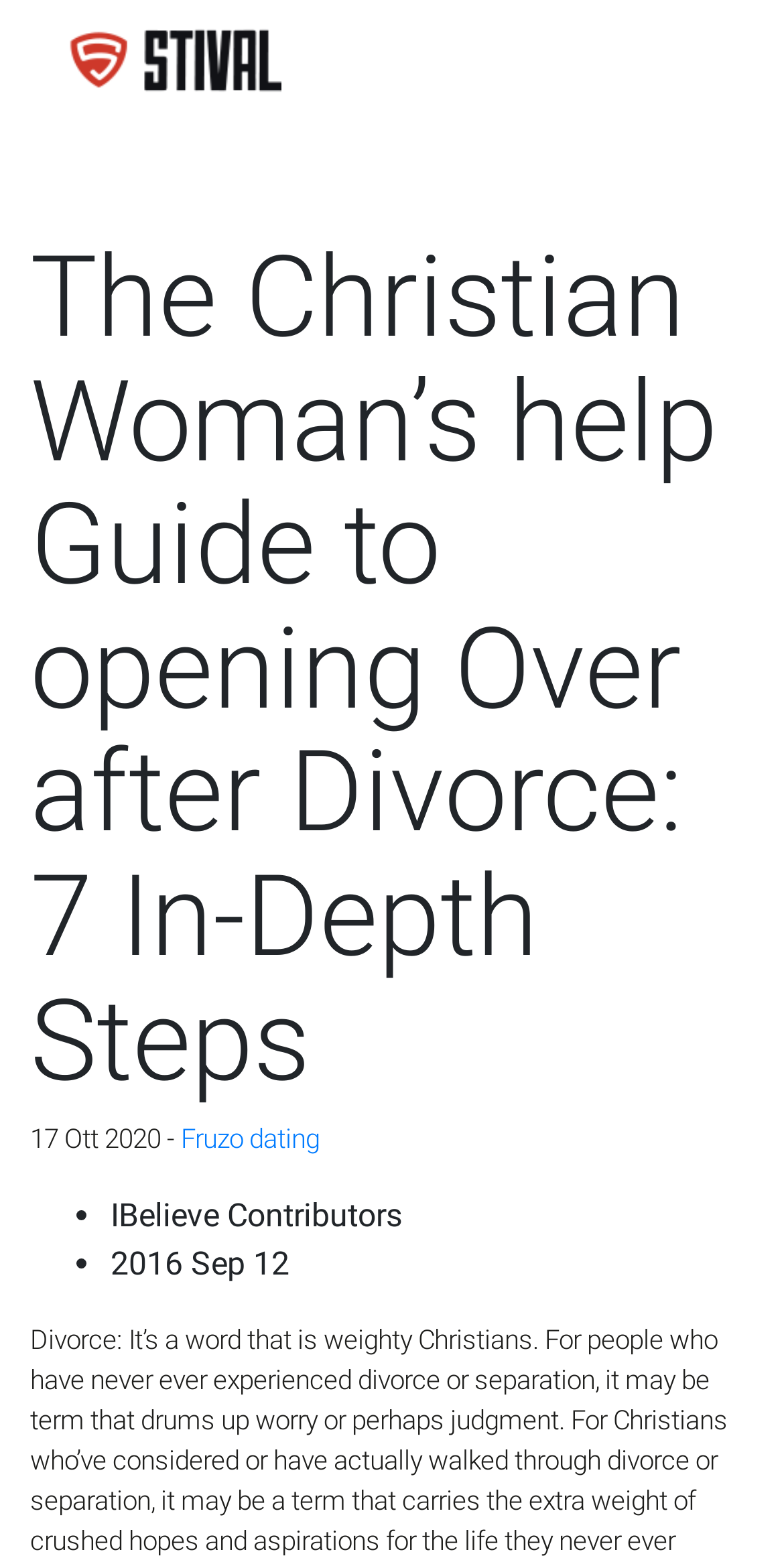Please respond to the question with a concise word or phrase:
What is the date of the latest article?

2016 Sep 12